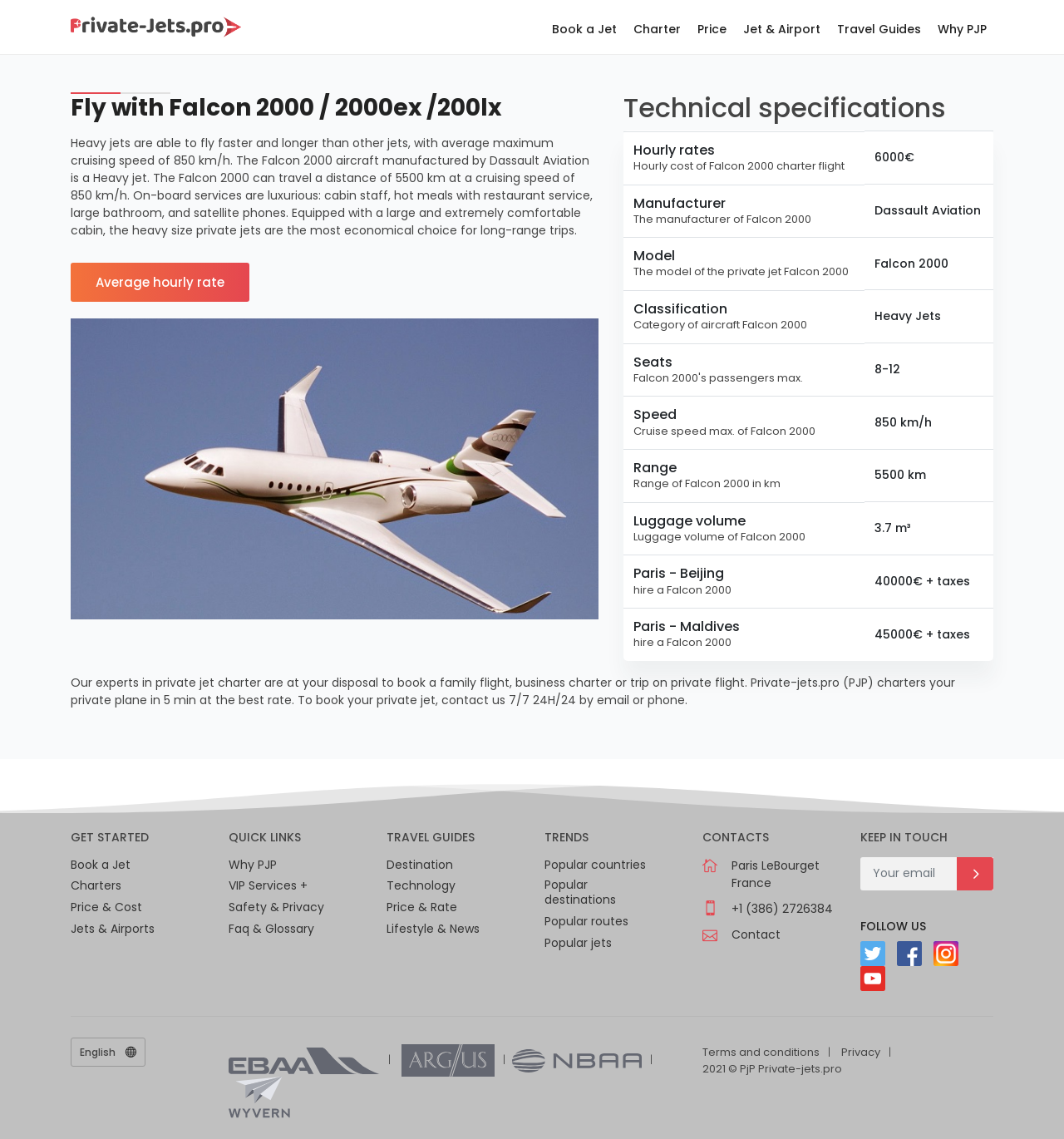What is the average hourly rate of the Falcon 2000 charter flight?
Provide a comprehensive and detailed answer to the question.

The webpage has a table with a row containing 'Hourly rates' and '6000€' which indicates that the average hourly rate of the Falcon 2000 charter flight is 6000€.